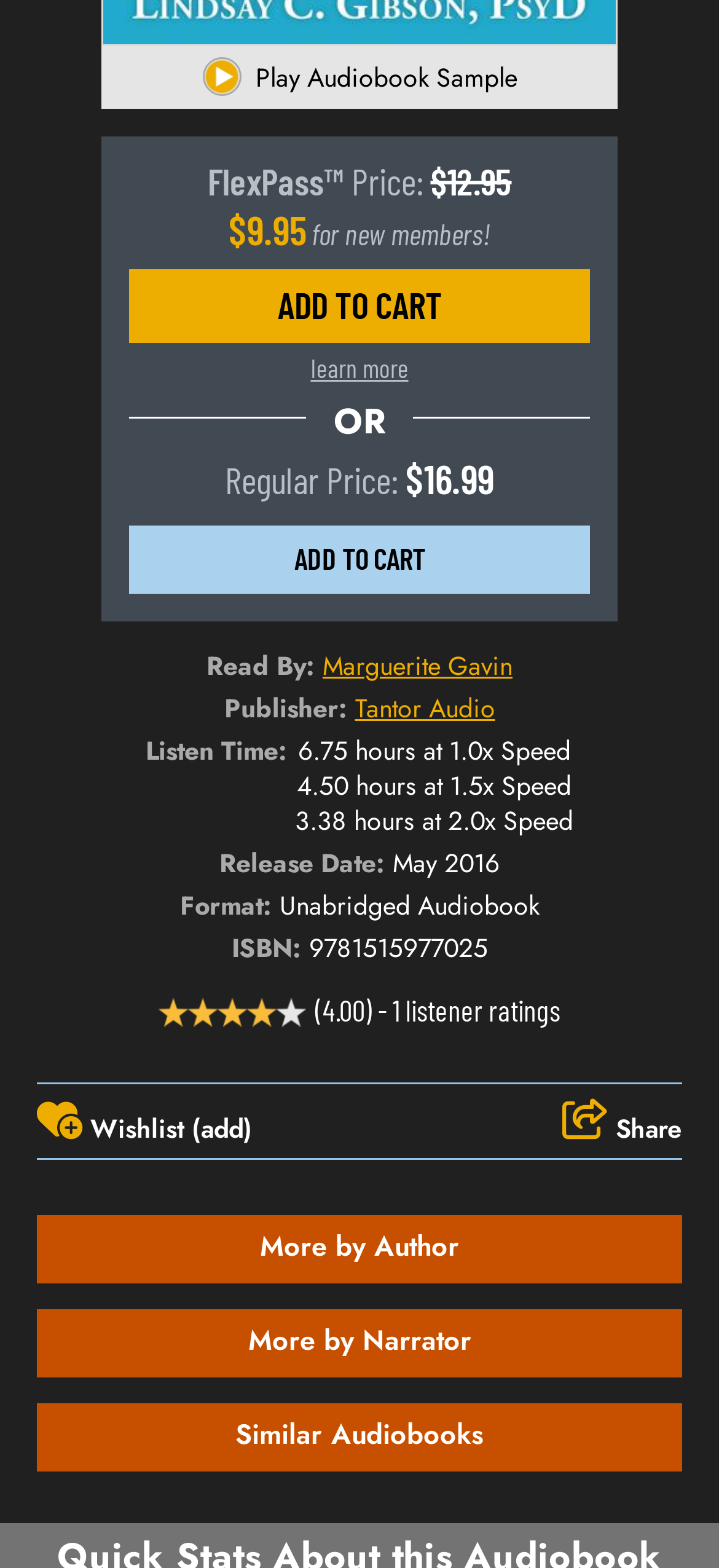Kindly determine the bounding box coordinates of the area that needs to be clicked to fulfill this instruction: "Share".

[0.782, 0.699, 0.949, 0.738]